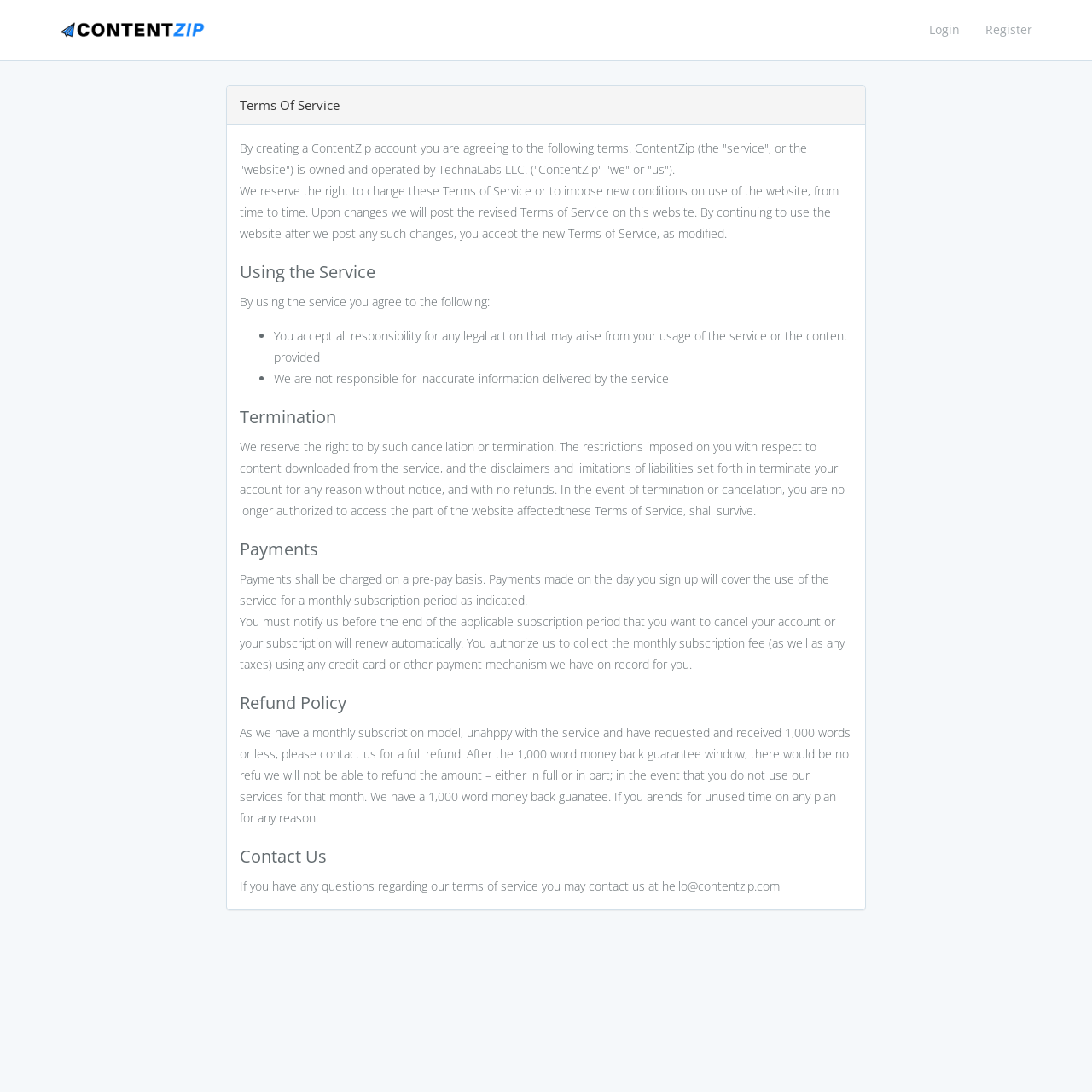Analyze the image and answer the question with as much detail as possible: 
What happens if I don't cancel my subscription?

In the 'Payments' section, it is mentioned that 'You must notify us before the end of the applicable subscription period that you want to cancel your account or your subscription will renew automatically.' This implies that if I don't cancel my subscription, it will automatically renew.